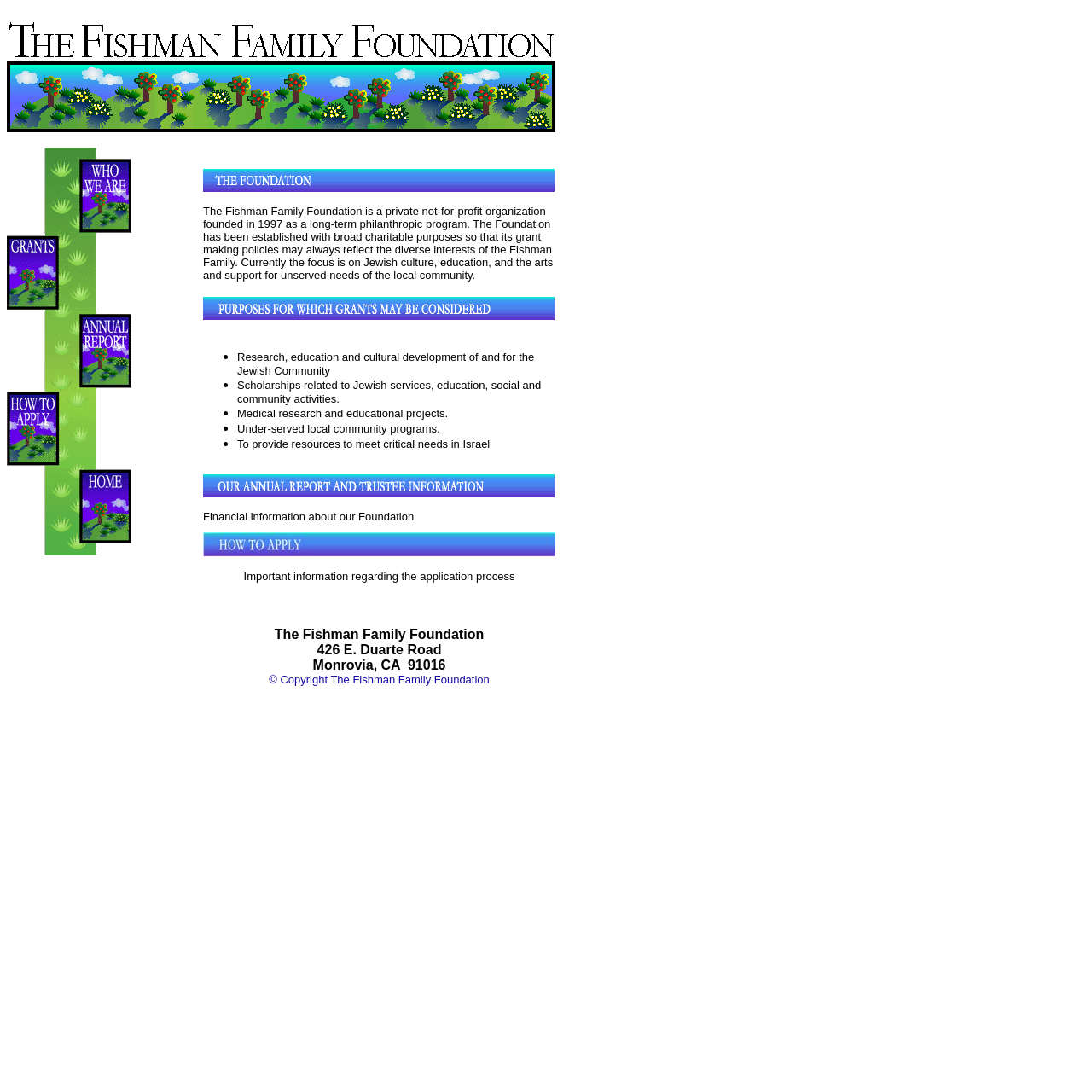Please give a succinct answer using a single word or phrase:
What is the purpose of the foundation's grant making policies?

Reflect diverse interests of Fishman Family